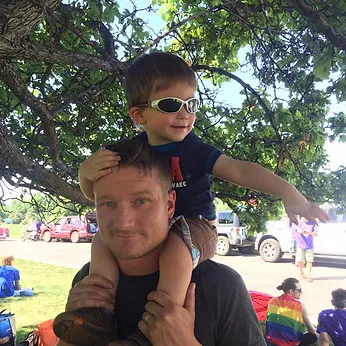Is the man holding the boy with one hand?
With the help of the image, please provide a detailed response to the question.

According to the caption, the man is supporting the boy with one hand while holding onto his shoulder with the other, indicating a sense of security and trust between the two.